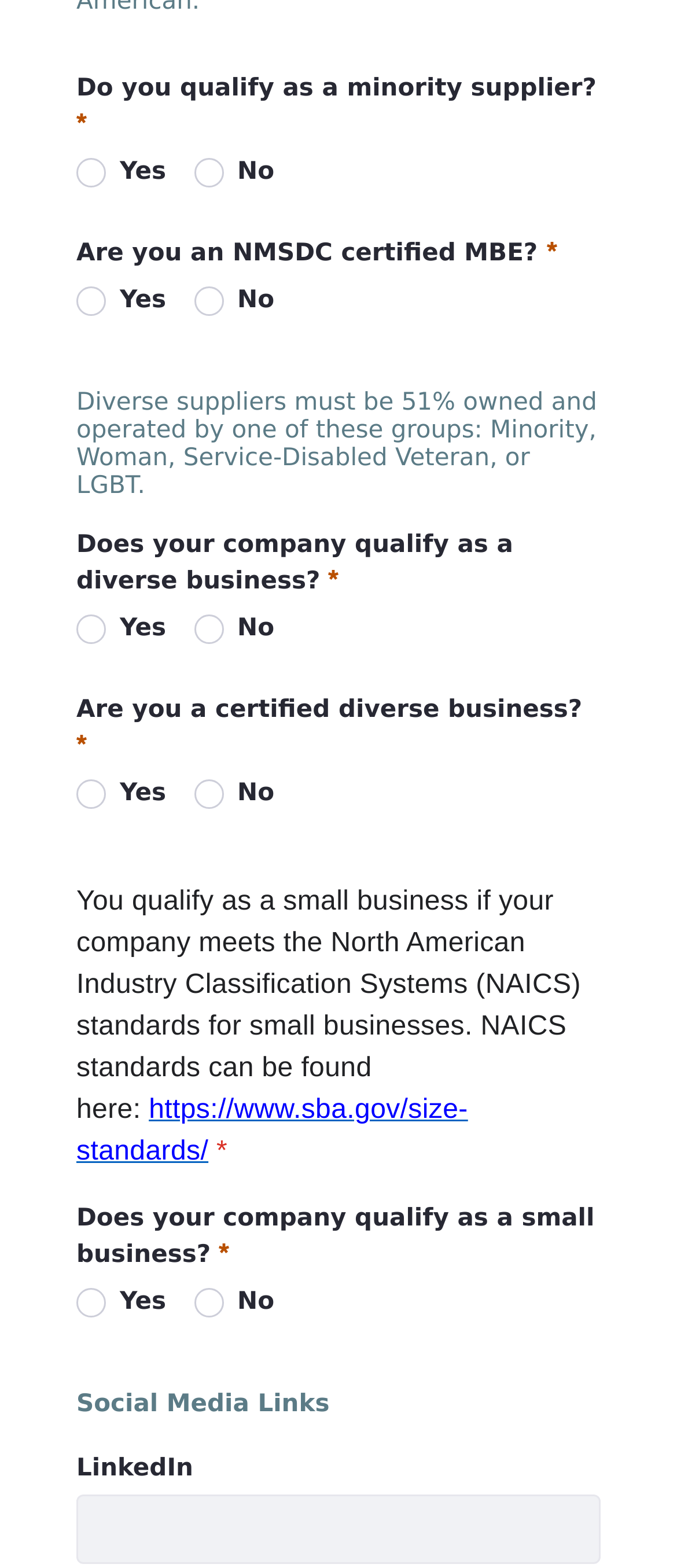Use one word or a short phrase to answer the question provided: 
What is the first question asked on this webpage?

Do you qualify as a minority supplier?